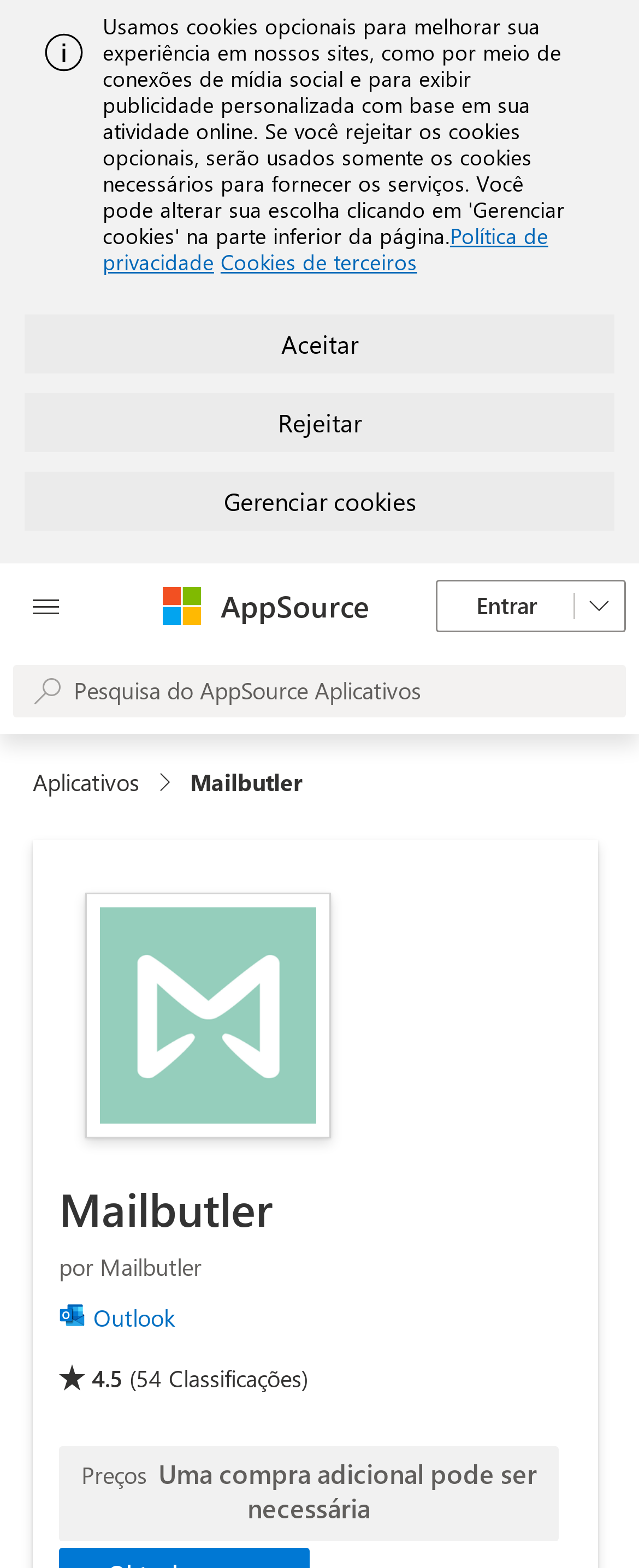Determine the bounding box coordinates for the HTML element mentioned in the following description: "". The coordinates should be a list of four floats ranging from 0 to 1, represented as [left, top, right, bottom].

[0.021, 0.424, 0.979, 0.458]